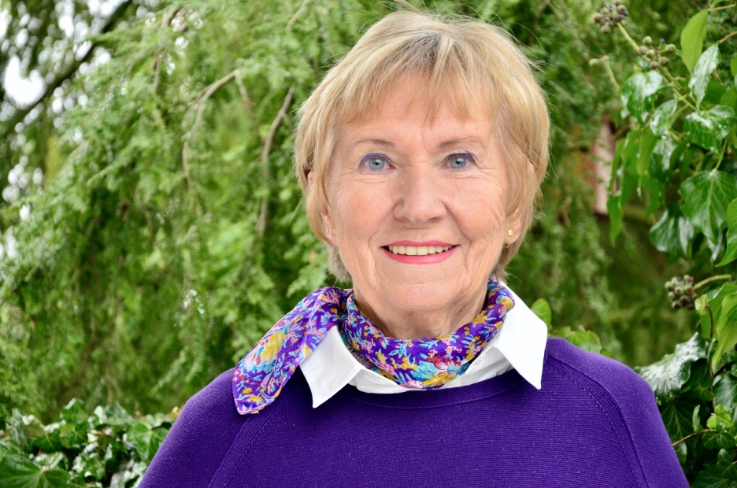Kindly respond to the following question with a single word or a brief phrase: 
What is the dominant color of the background?

Green